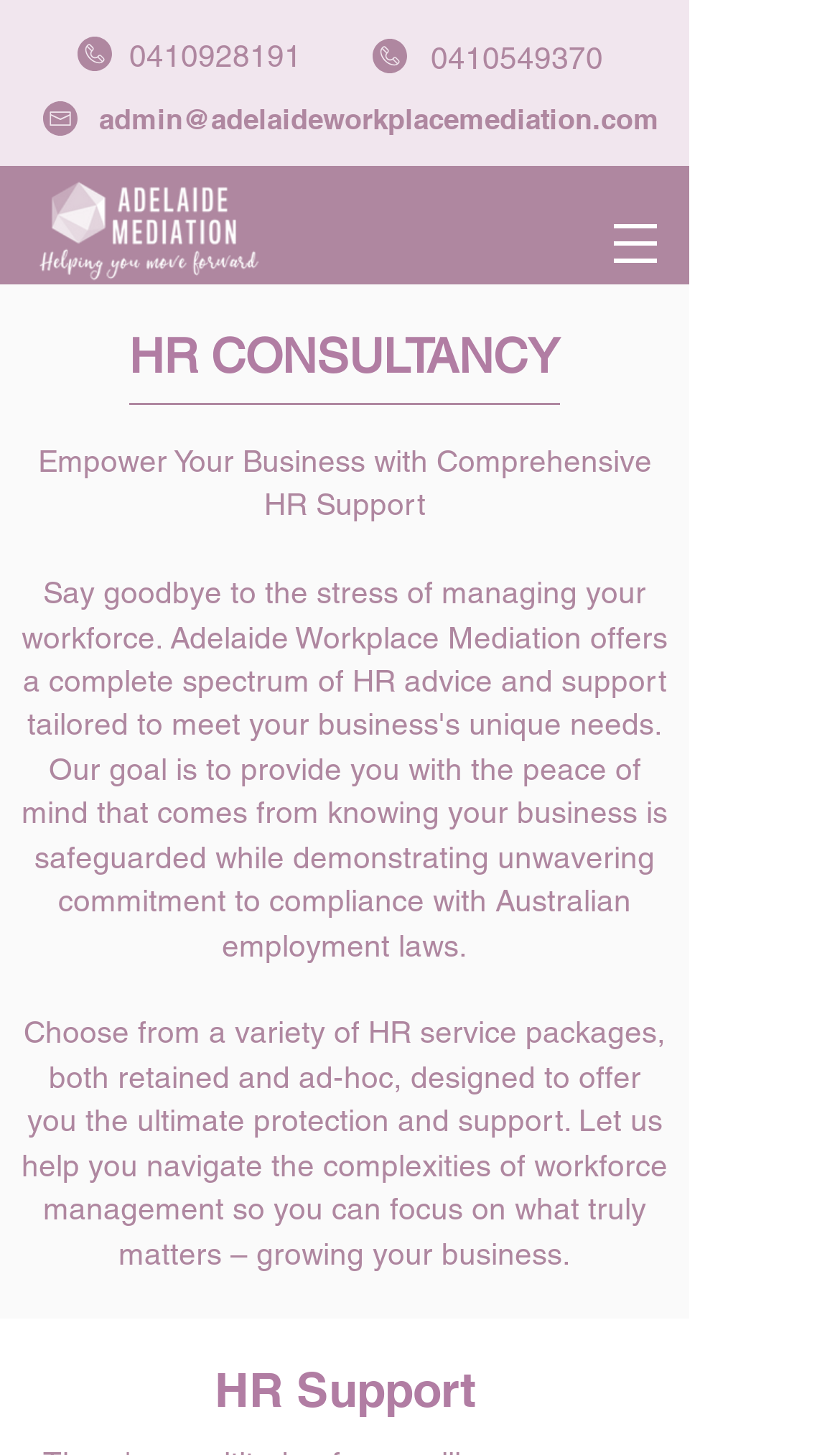What is the main service offered?
Please provide a detailed answer to the question.

I found the main service offered by looking at the headings on the webpage, specifically the one with the text 'HR Support' which is likely the main service offered by the company.